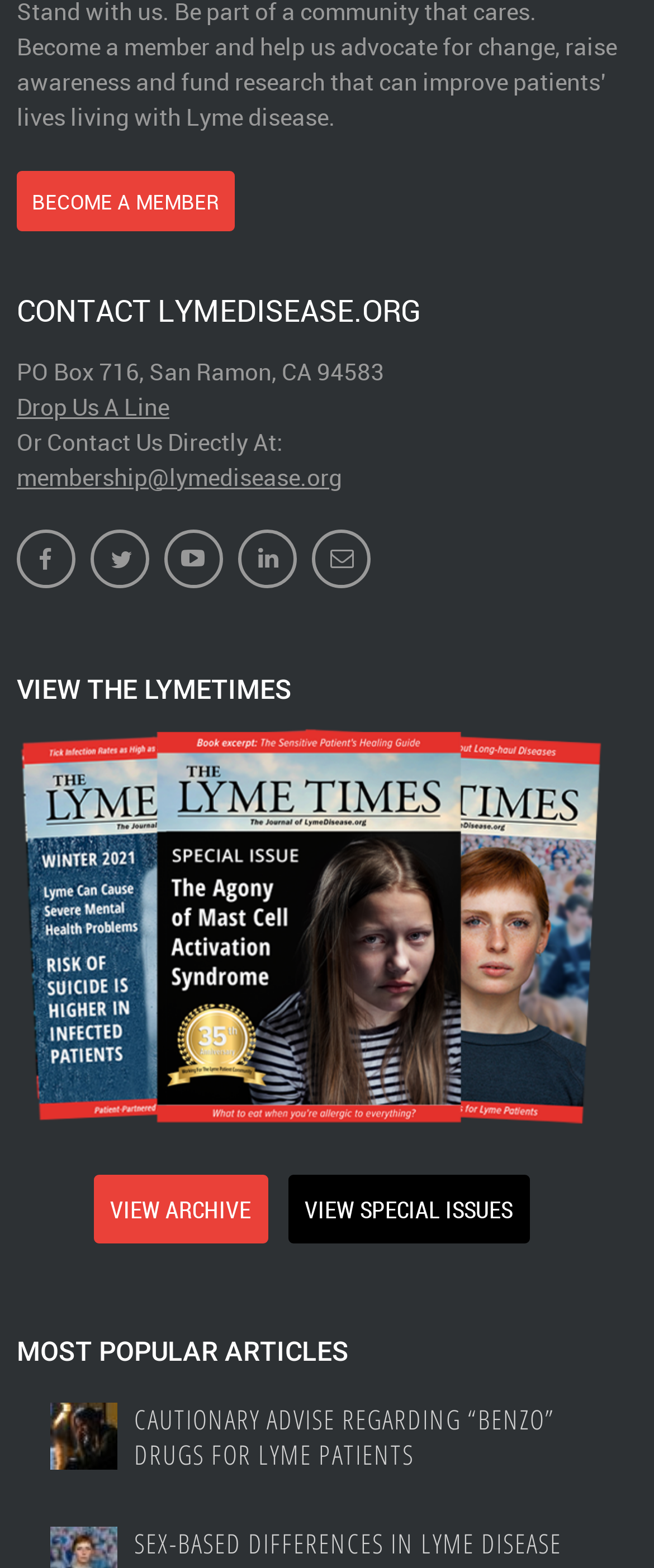Please determine the bounding box coordinates of the element to click in order to execute the following instruction: "View the LymeTimes". The coordinates should be four float numbers between 0 and 1, specified as [left, top, right, bottom].

[0.026, 0.464, 0.927, 0.717]